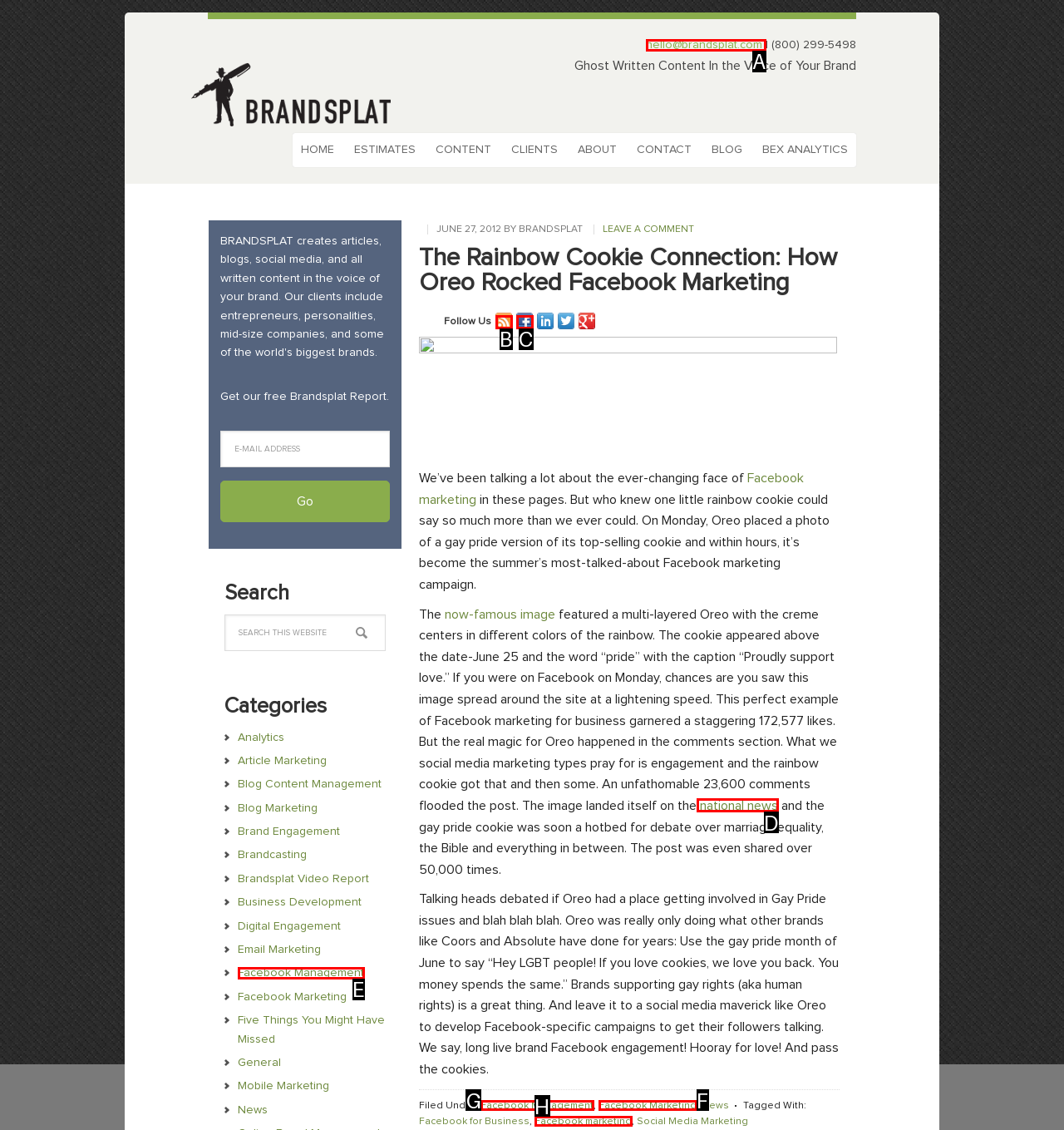Identify the letter of the UI element you need to select to accomplish the task: Click on the 'Facebook Management' link.
Respond with the option's letter from the given choices directly.

G